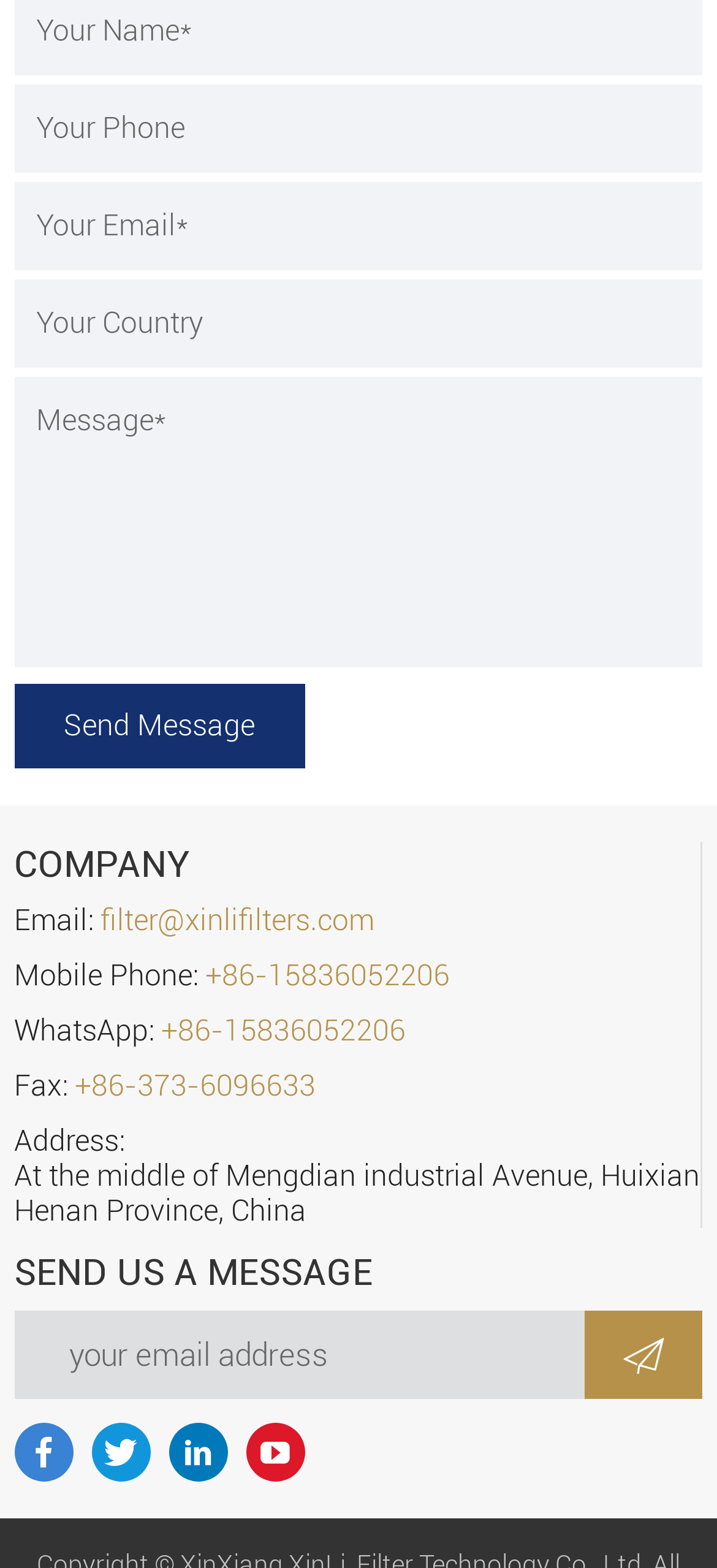Provide the bounding box coordinates, formatted as (top-left x, top-left y, bottom-right x, bottom-right y), with all values being floating point numbers between 0 and 1. Identify the bounding box of the UI element that matches the description: Send Message

[0.02, 0.436, 0.425, 0.49]